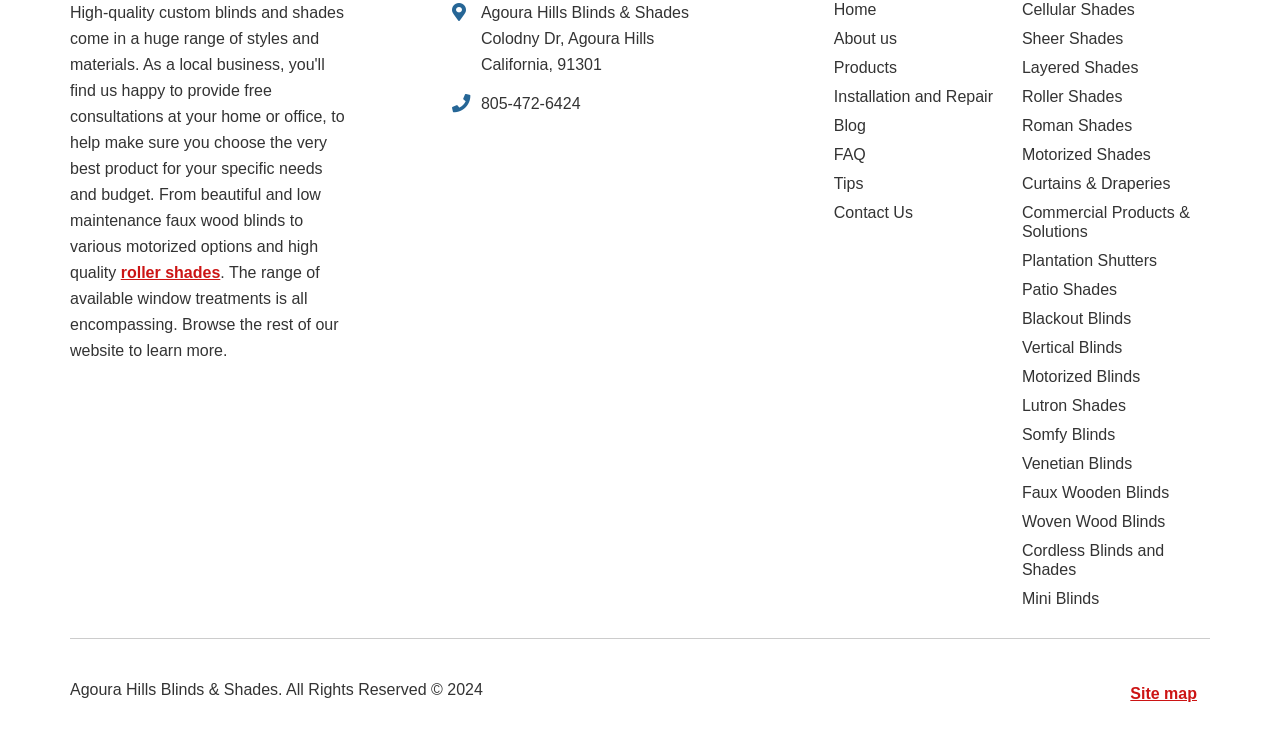Determine the bounding box coordinates for the area you should click to complete the following instruction: "Call the phone number".

[0.376, 0.13, 0.454, 0.153]